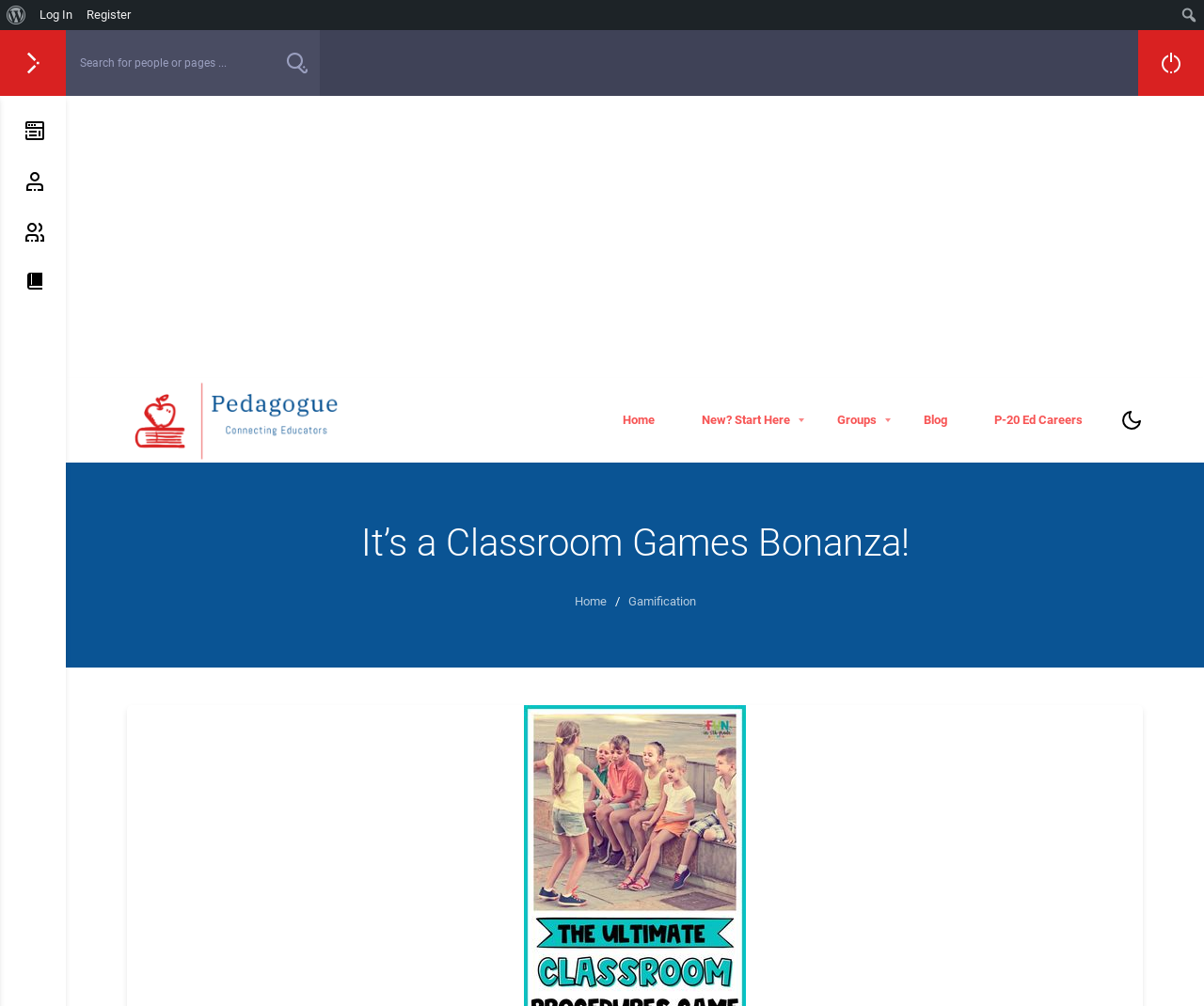Please give a one-word or short phrase response to the following question: 
What is the purpose of the textbox?

Search for people or pages